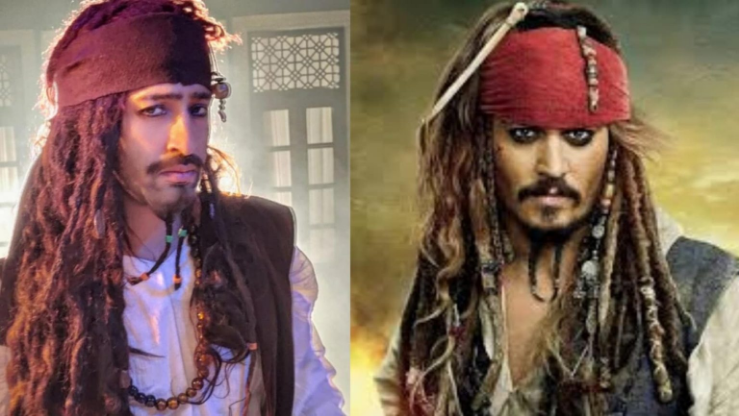Look at the image and answer the question in detail:
What is the character's hairstyle?

The caption specifically mentions that Shaheer Sheikh captures the essence of Captain Jack Sparrow with a similar hairstyle, complete with flowing dreadlocks, which is a distinctive feature of the character.